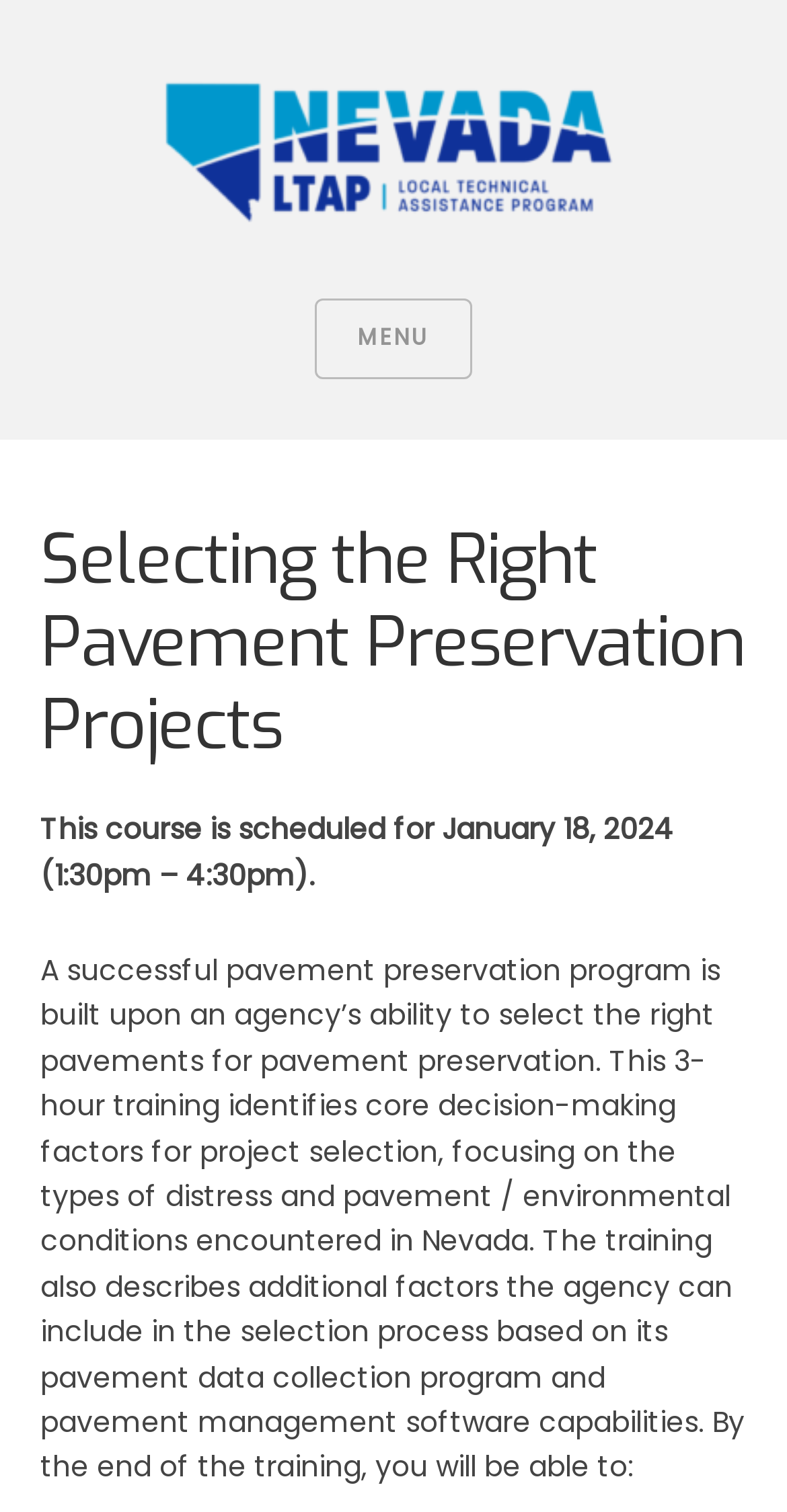What is the duration of this training?
Craft a detailed and extensive response to the question.

I obtained this answer by reading the description of the course, which mentions 'This 3-hour training...'.